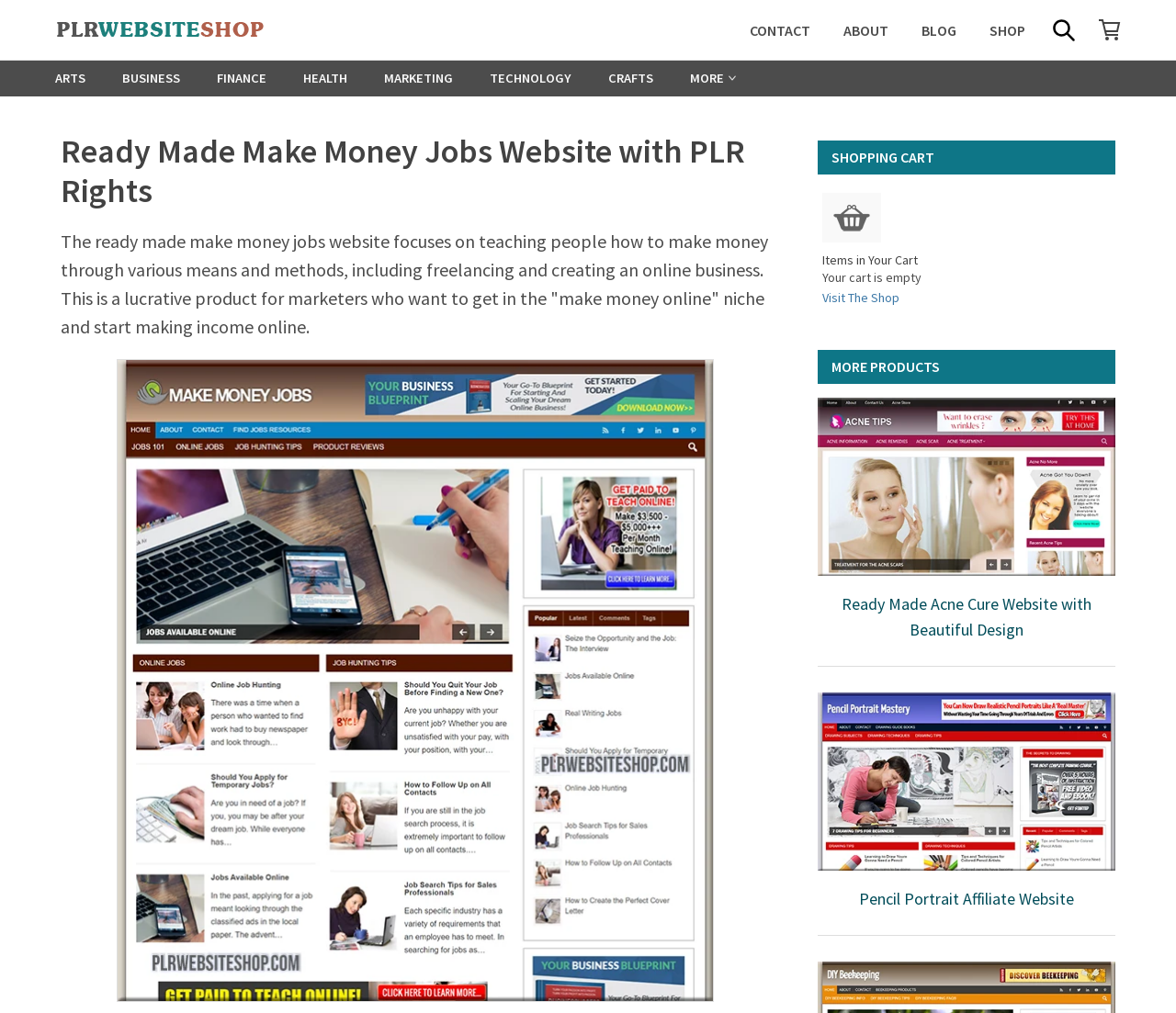Identify and generate the primary title of the webpage.

Ready Made Make Money Jobs Website with PLR Rights